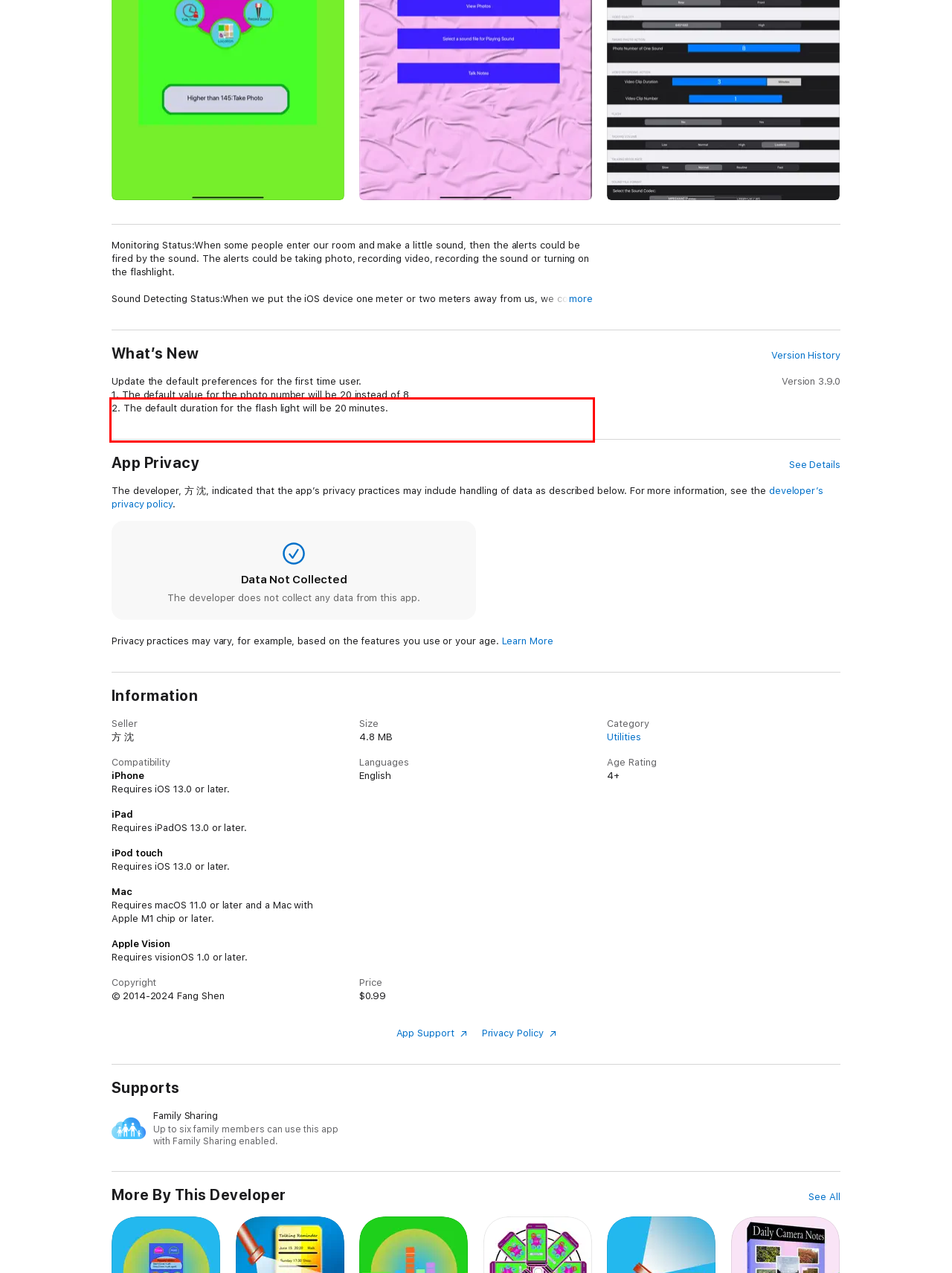Please identify the text within the red rectangular bounding box in the provided webpage screenshot.

In the monitoring status, when we want to make the device as a simple indoor surveillance system, we need to set the indicted sound level only a little higher than the surrounding sound. As a result, when the people in the room, make a little sound, the alerts could be fired.